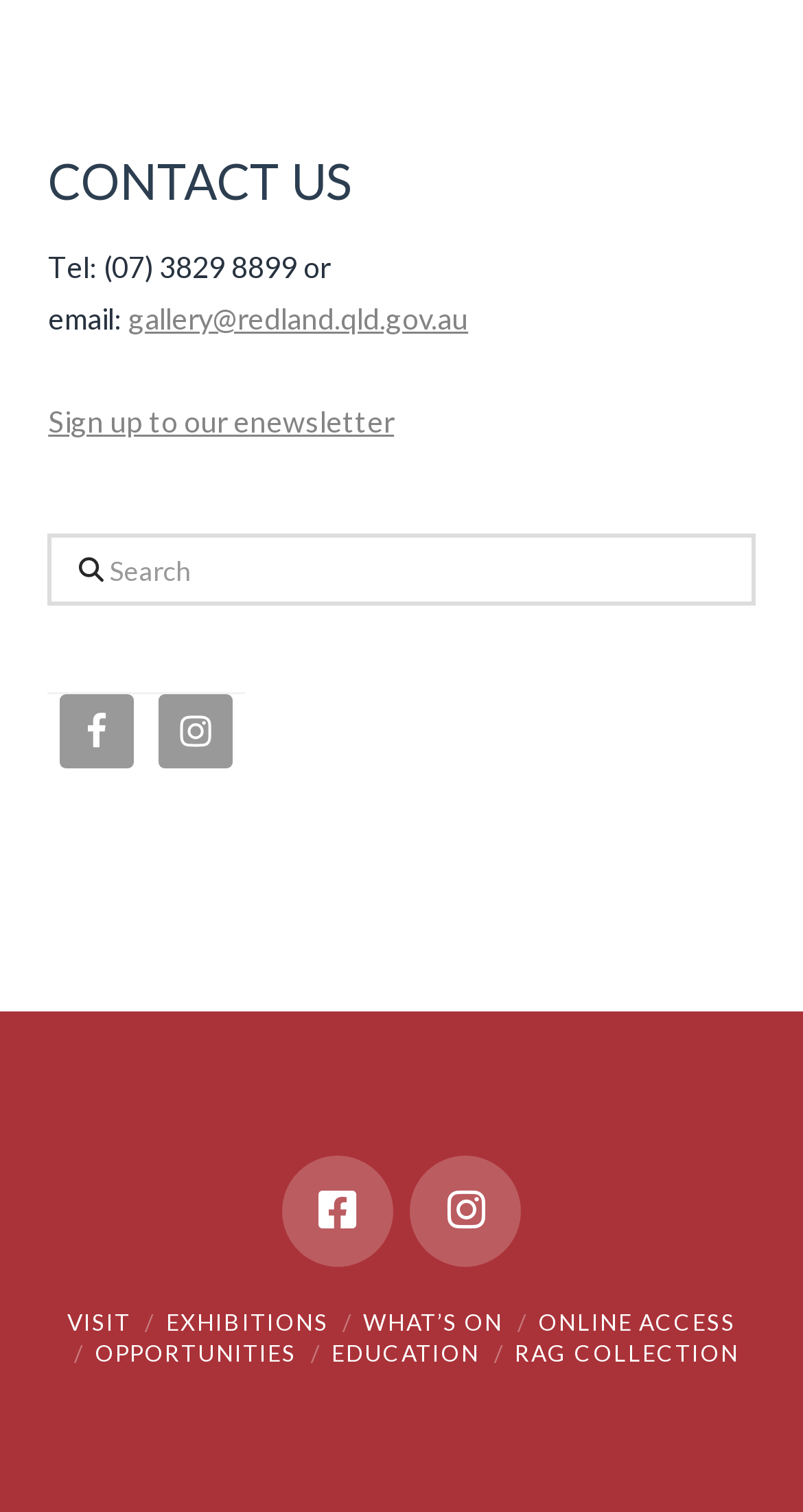Please provide a brief answer to the question using only one word or phrase: 
What is the contact phone number?

(07) 3829 8899